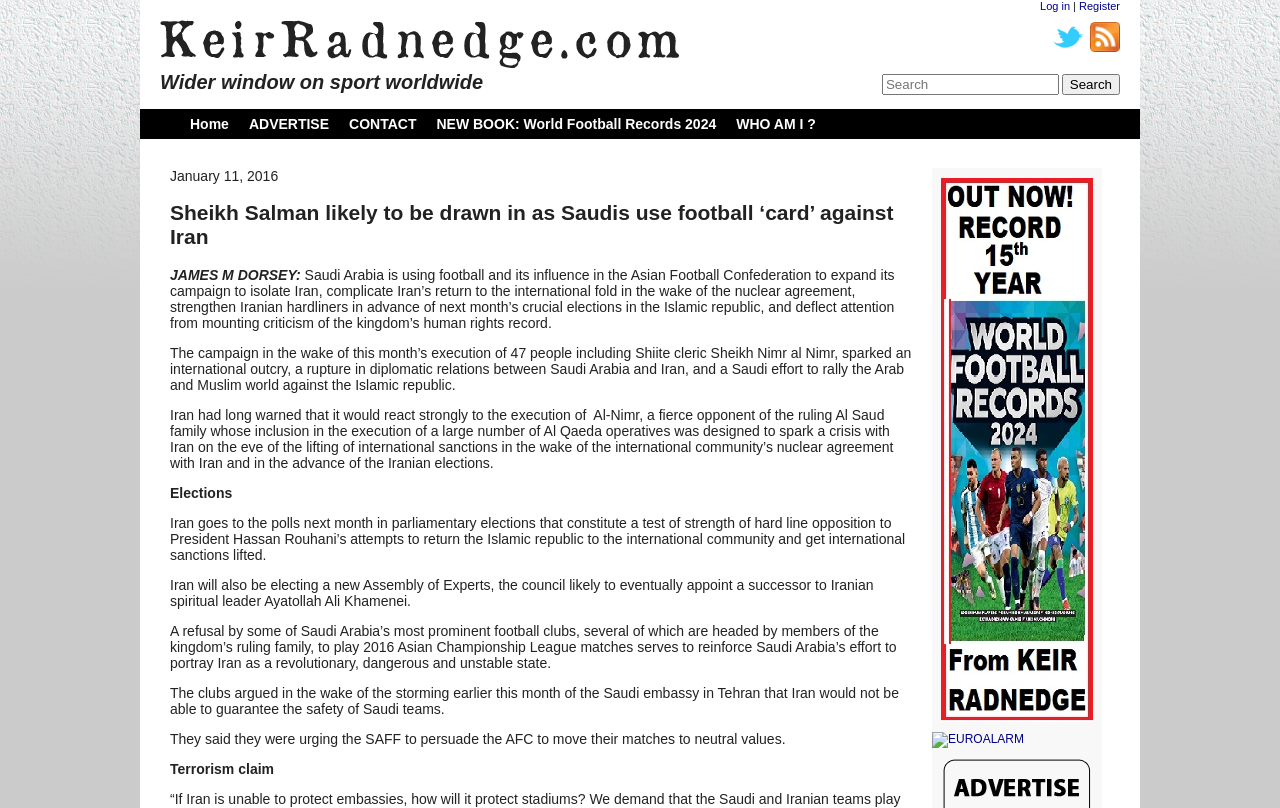Please find the bounding box coordinates in the format (top-left x, top-left y, bottom-right x, bottom-right y) for the given element description. Ensure the coordinates are floating point numbers between 0 and 1. Description: title="WFR2024"

[0.728, 0.22, 0.861, 0.894]